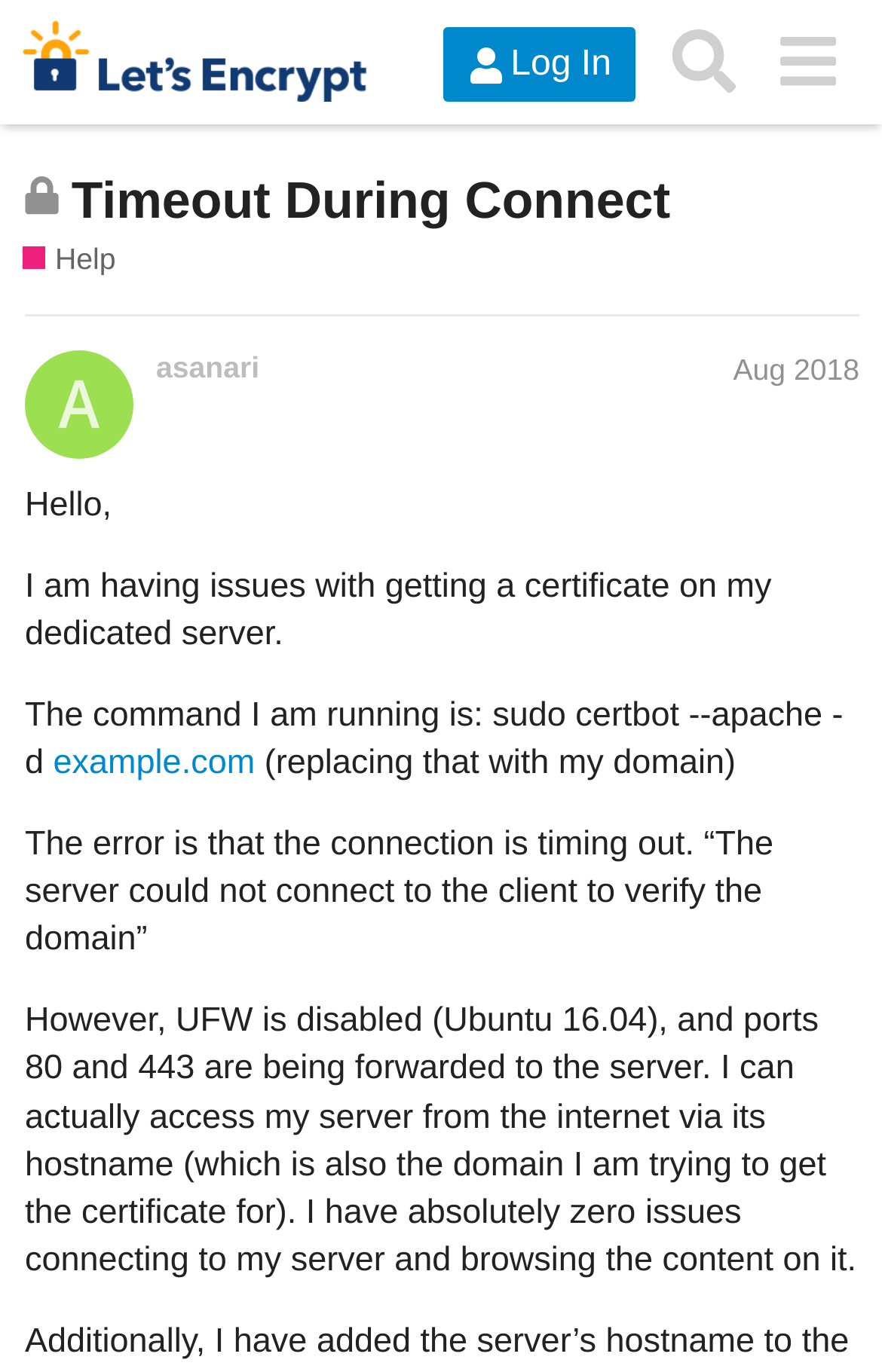Please determine the headline of the webpage and provide its content.

Timeout During Connect